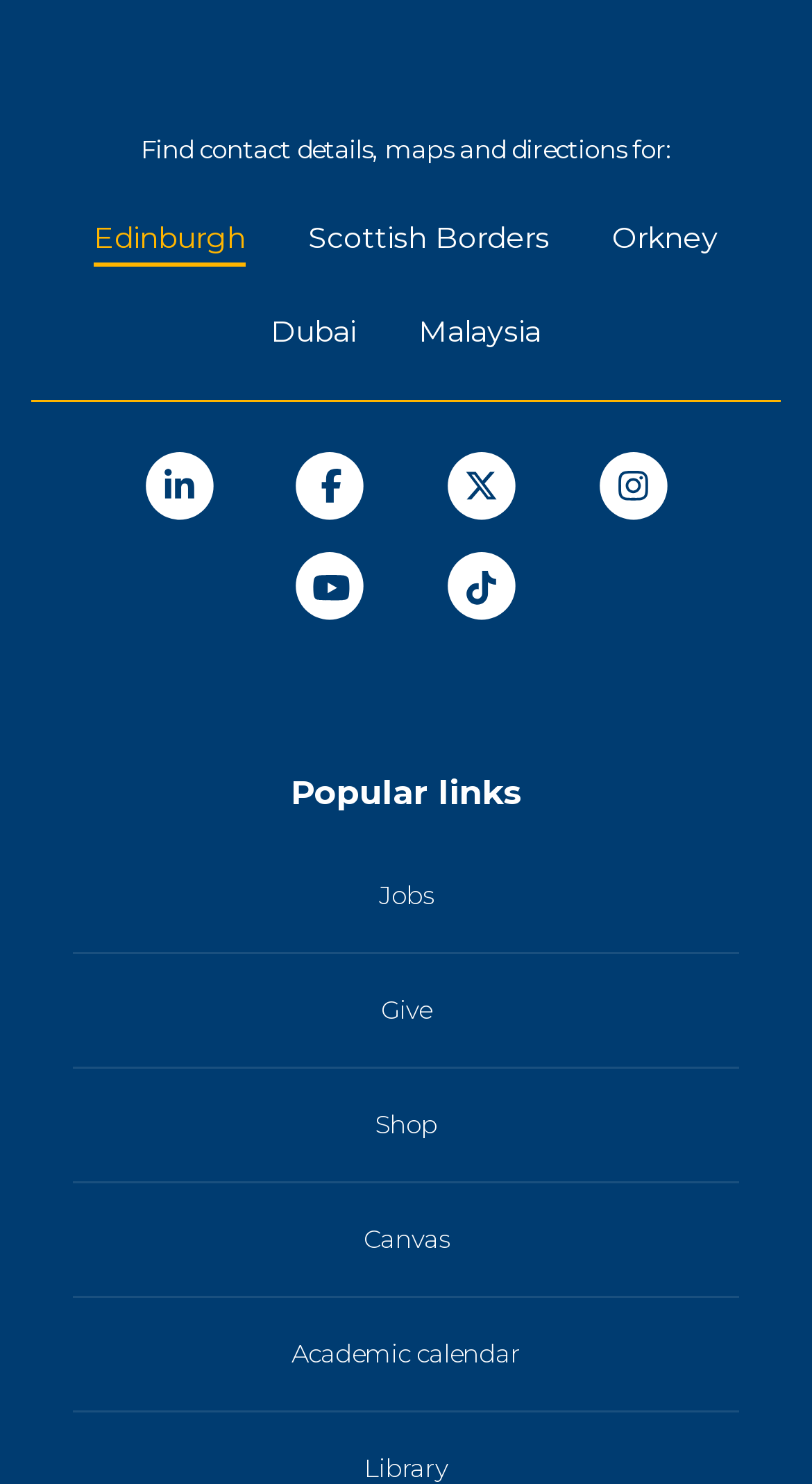Give a short answer to this question using one word or a phrase:
What social media platforms are available?

LinkedIn, Facebook, Twitter, Instagram, YouTube, TikTok